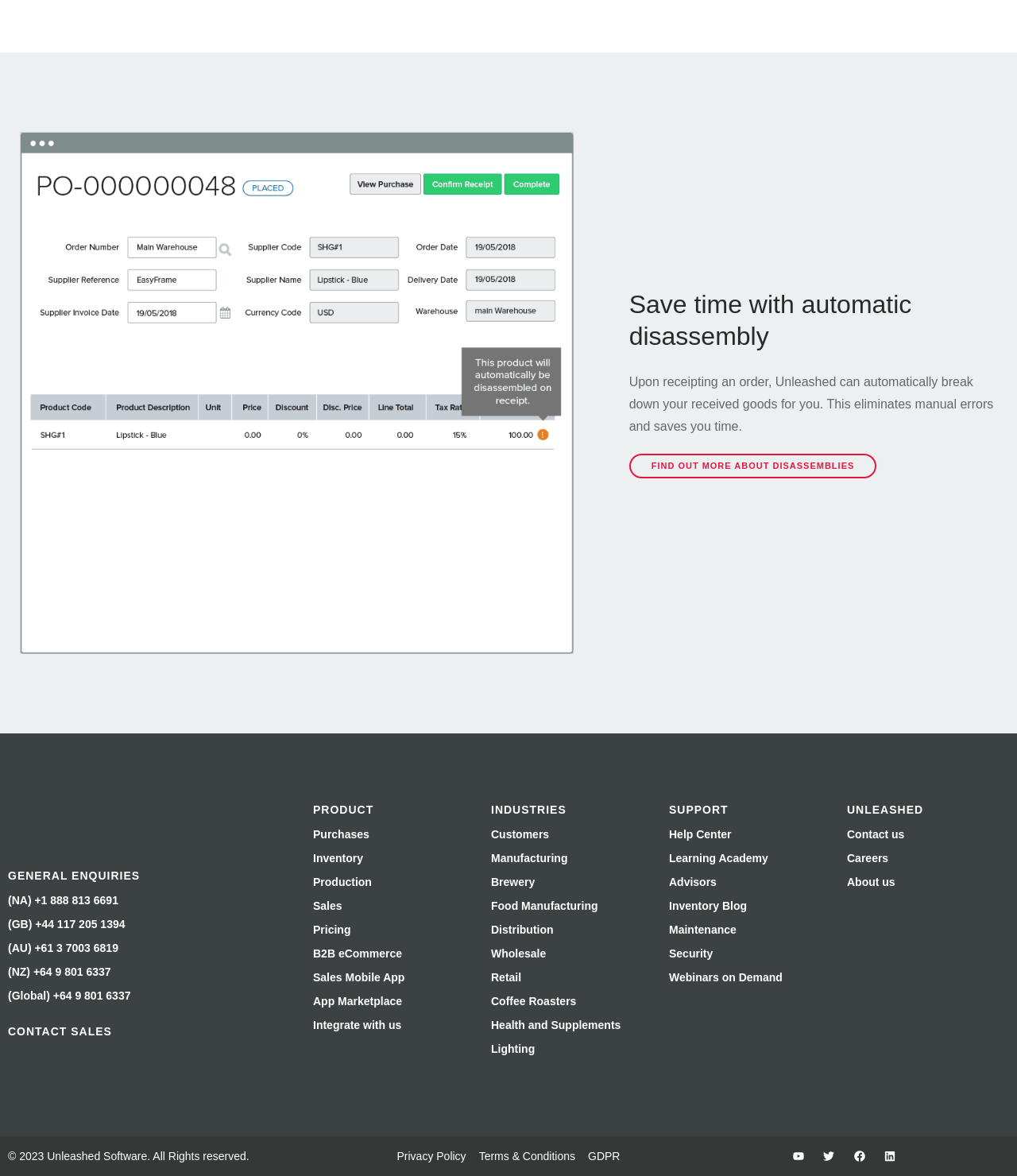Please give a concise answer to this question using a single word or phrase: 
How many industries are listed on the webpage?

11